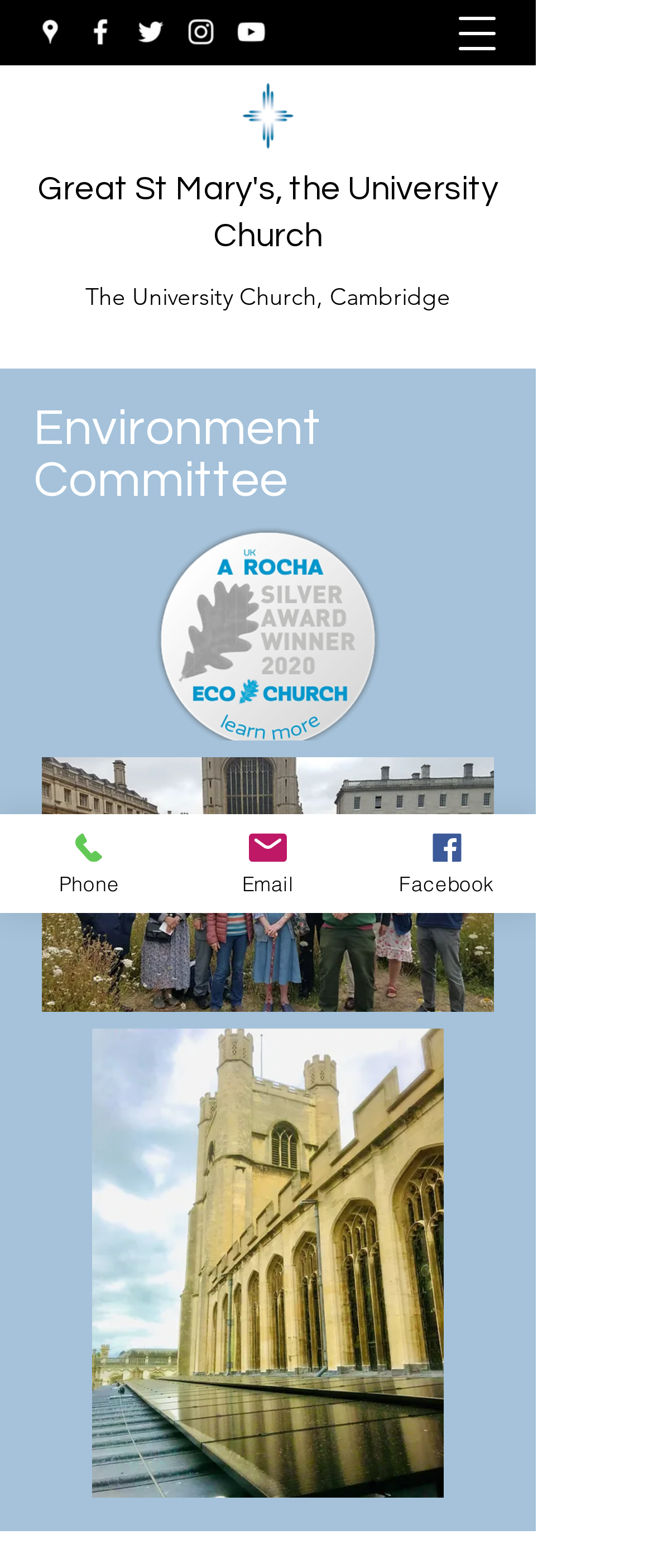Determine the bounding box coordinates of the region to click in order to accomplish the following instruction: "Open navigation menu". Provide the coordinates as four float numbers between 0 and 1, specifically [left, top, right, bottom].

[0.679, 0.0, 0.782, 0.043]